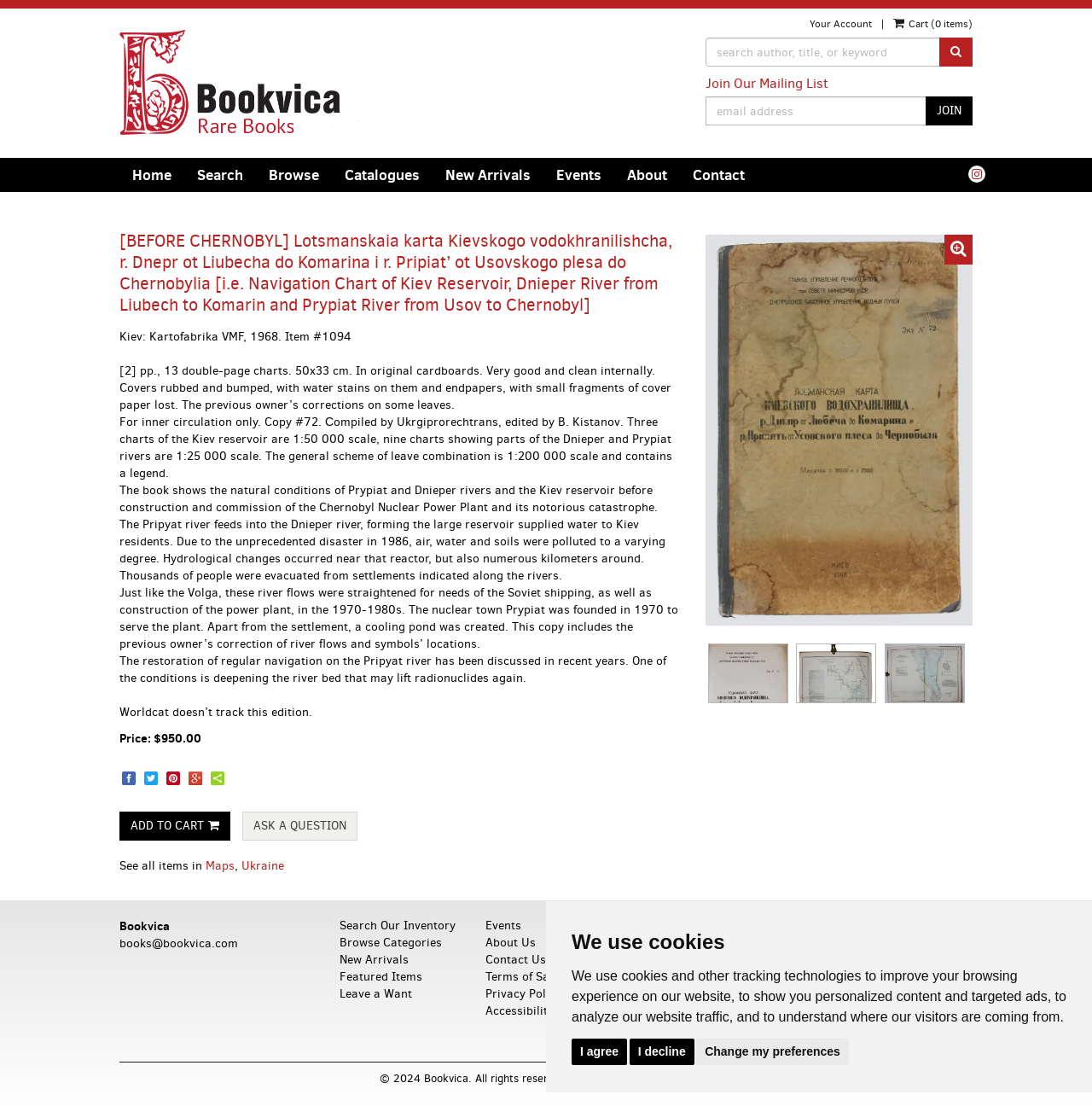Please determine the bounding box coordinates for the UI element described here. Use the format (top-left x, top-left y, bottom-right x, bottom-right y) with values bounded between 0 and 1: parent_node: JOIN name="EMAIL" placeholder="email address"

[0.646, 0.087, 0.848, 0.113]